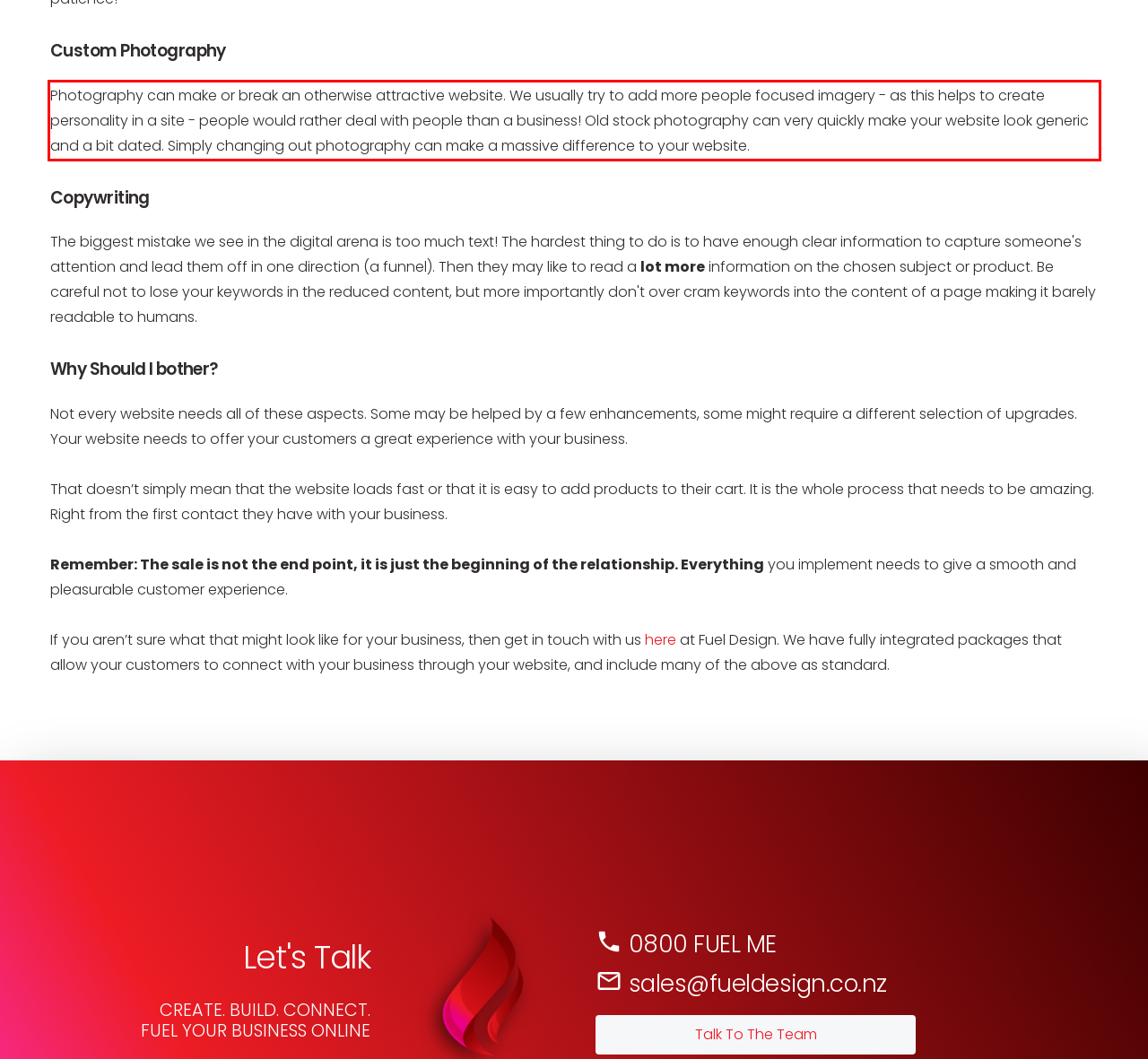There is a UI element on the webpage screenshot marked by a red bounding box. Extract and generate the text content from within this red box.

Photography can make or break an otherwise attractive website. We usually try to add more people focused imagery - as this helps to create personality in a site - people would rather deal with people than a business! Old stock photography can very quickly make your website look generic and a bit dated. Simply changing out photography can make a massive difference to your website.